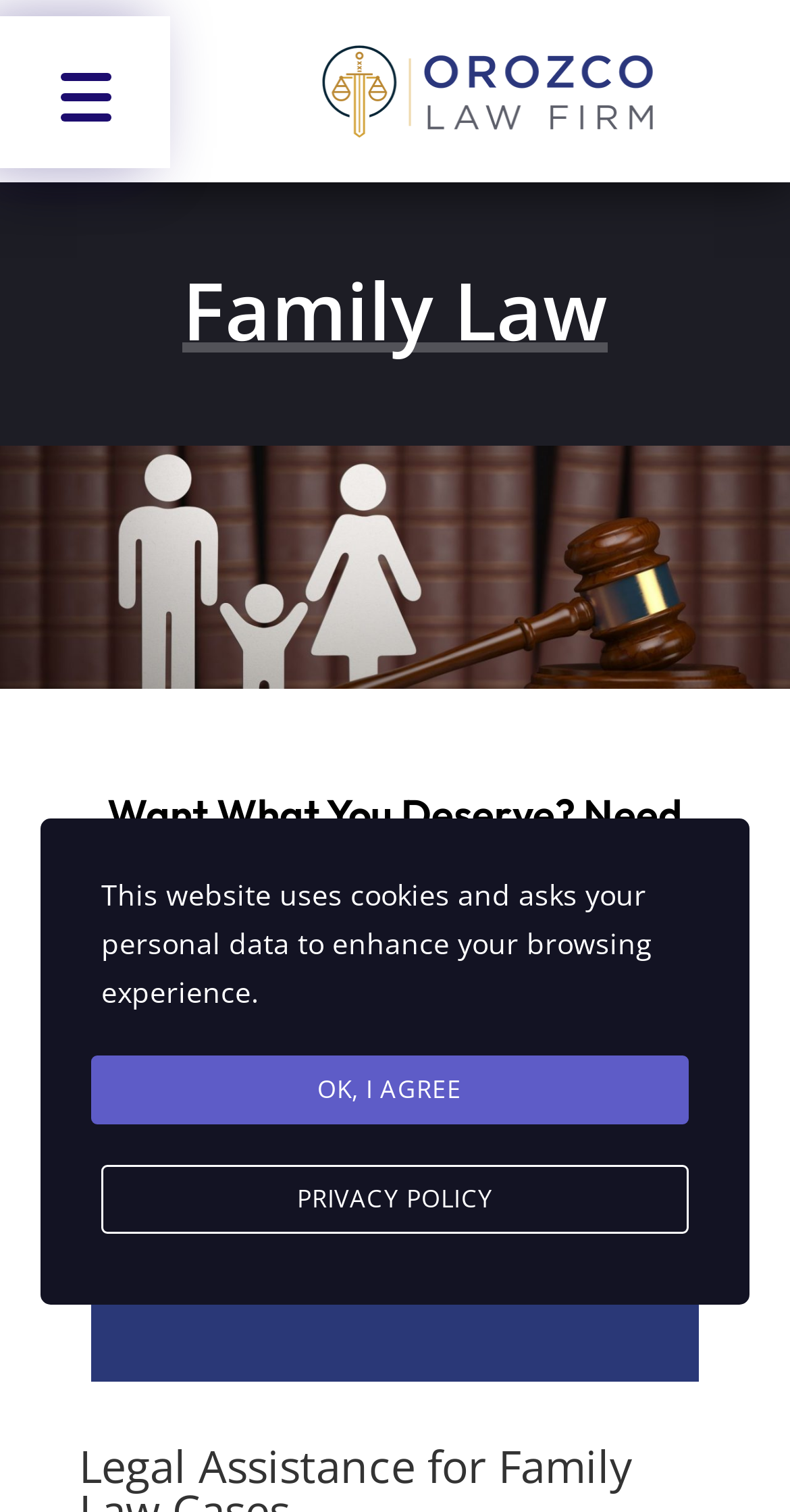Identify the bounding box for the described UI element. Provide the coordinates in (top-left x, top-left y, bottom-right x, bottom-right y) format with values ranging from 0 to 1: aria-label="Navigation"

None